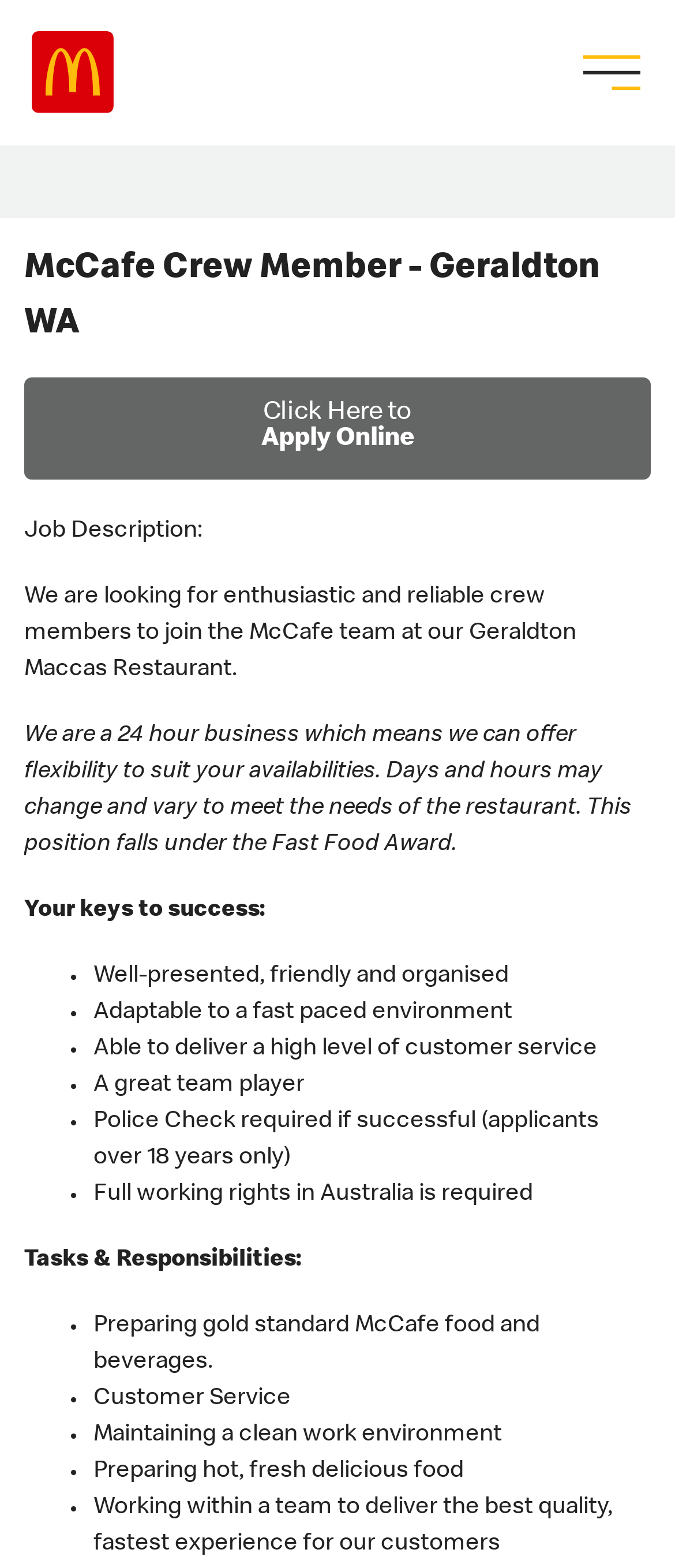Please determine the bounding box coordinates for the element that should be clicked to follow these instructions: "Click the menu button".

[0.864, 0.035, 0.936, 0.057]